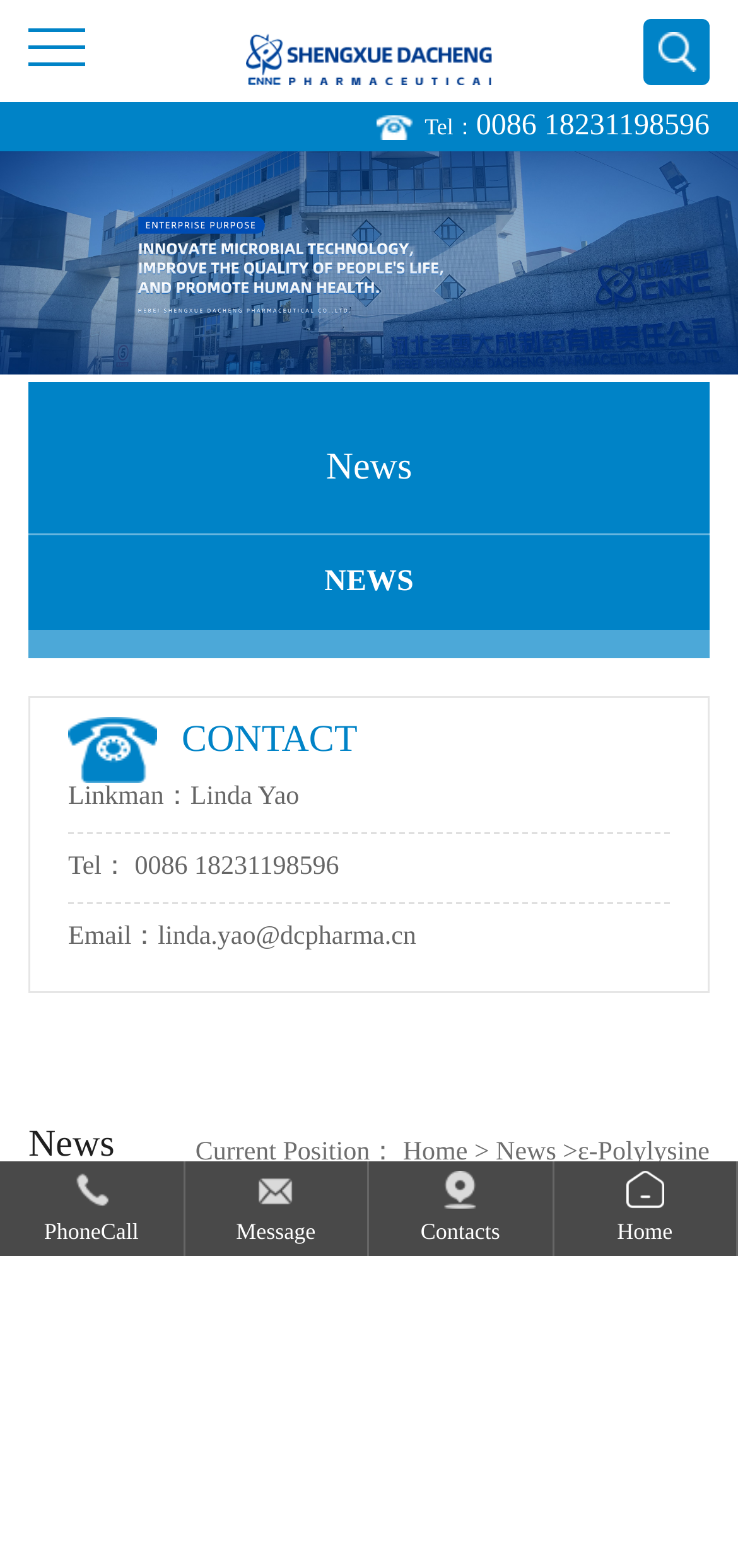What is the phone number?
Please give a detailed and elaborate answer to the question.

I found the phone number by looking at the top-right corner of the webpage, where it is written next to the 'Tel:' label, and also repeated in the contact information section at the bottom of the webpage.